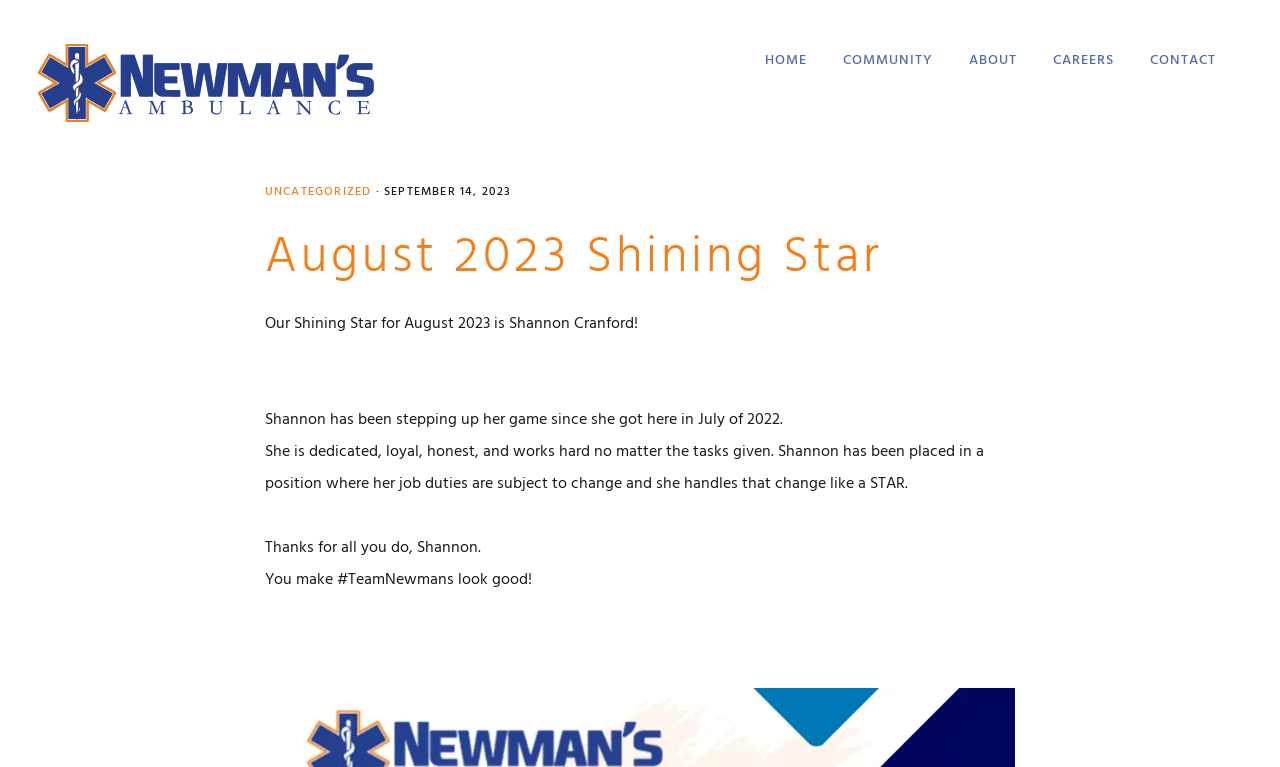Please identify the bounding box coordinates of the element's region that needs to be clicked to fulfill the following instruction: "view community page". The bounding box coordinates should consist of four float numbers between 0 and 1, i.e., [left, top, right, bottom].

[0.659, 0.037, 0.729, 0.148]